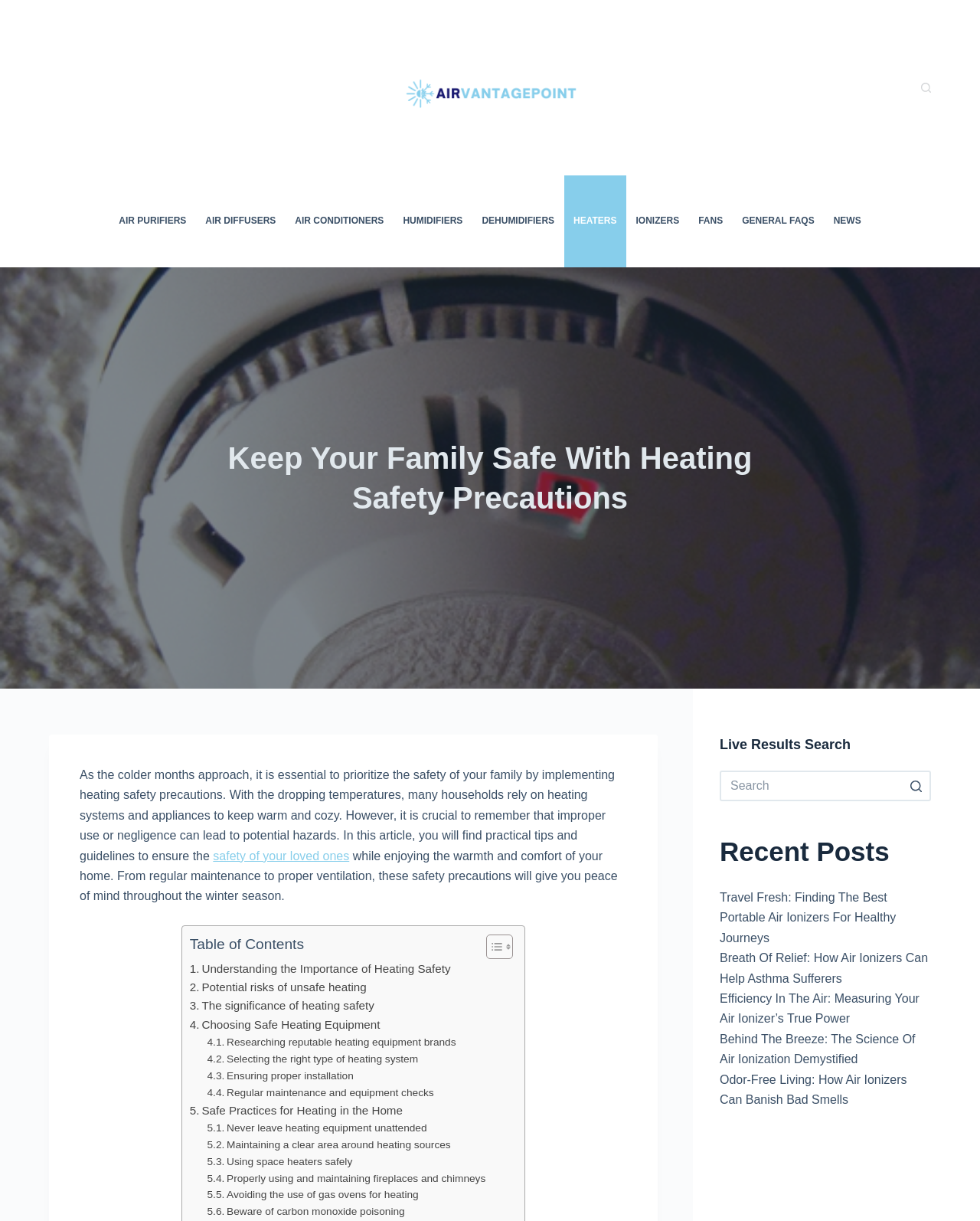Using the element description: "Humidifiers", determine the bounding box coordinates for the specified UI element. The coordinates should be four float numbers between 0 and 1, [left, top, right, bottom].

[0.401, 0.144, 0.482, 0.219]